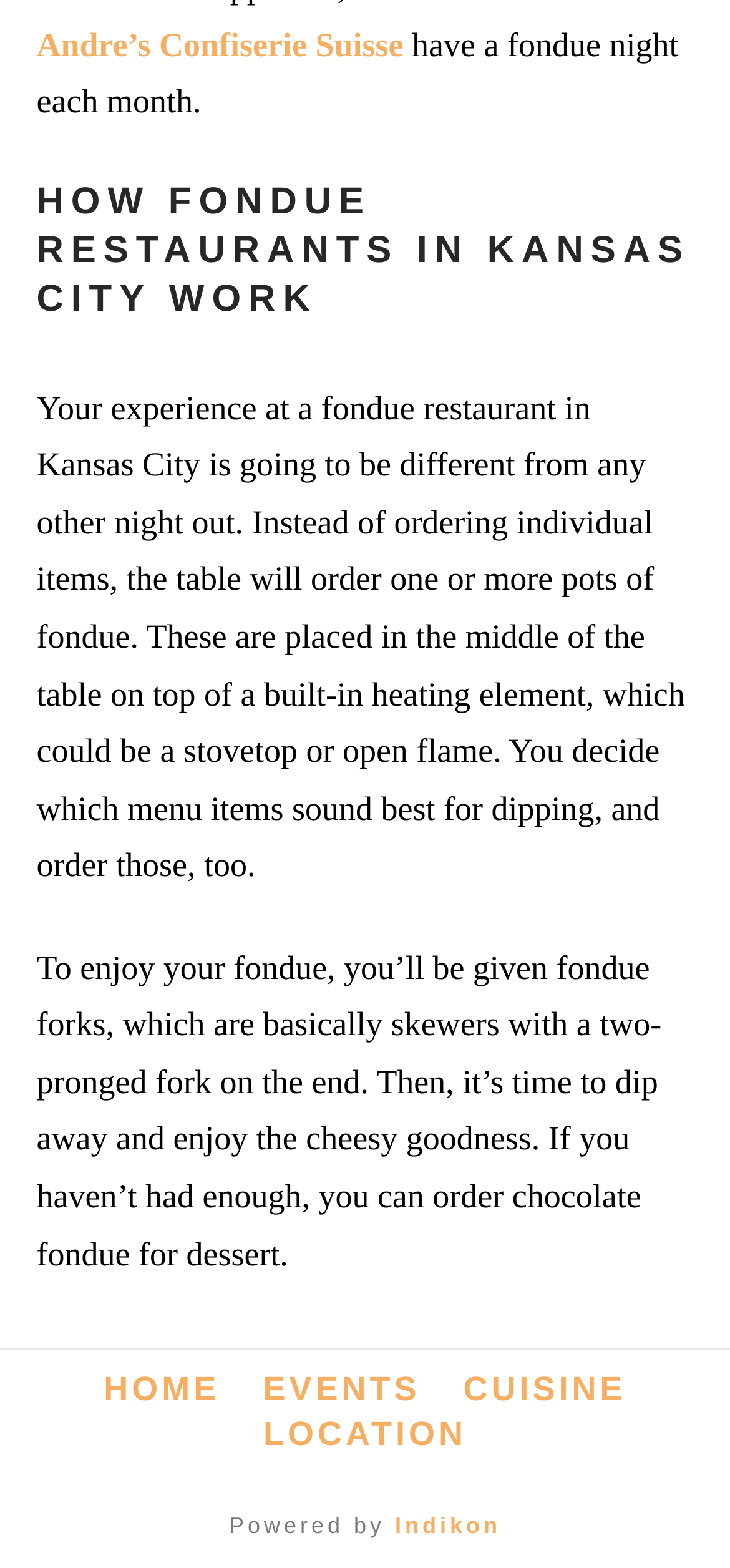What is the name of the fondue restaurant?
Provide a thorough and detailed answer to the question.

The name of the fondue restaurant is mentioned in the link at the top of the webpage, which is 'Andre’s Confiserie Suisse'.